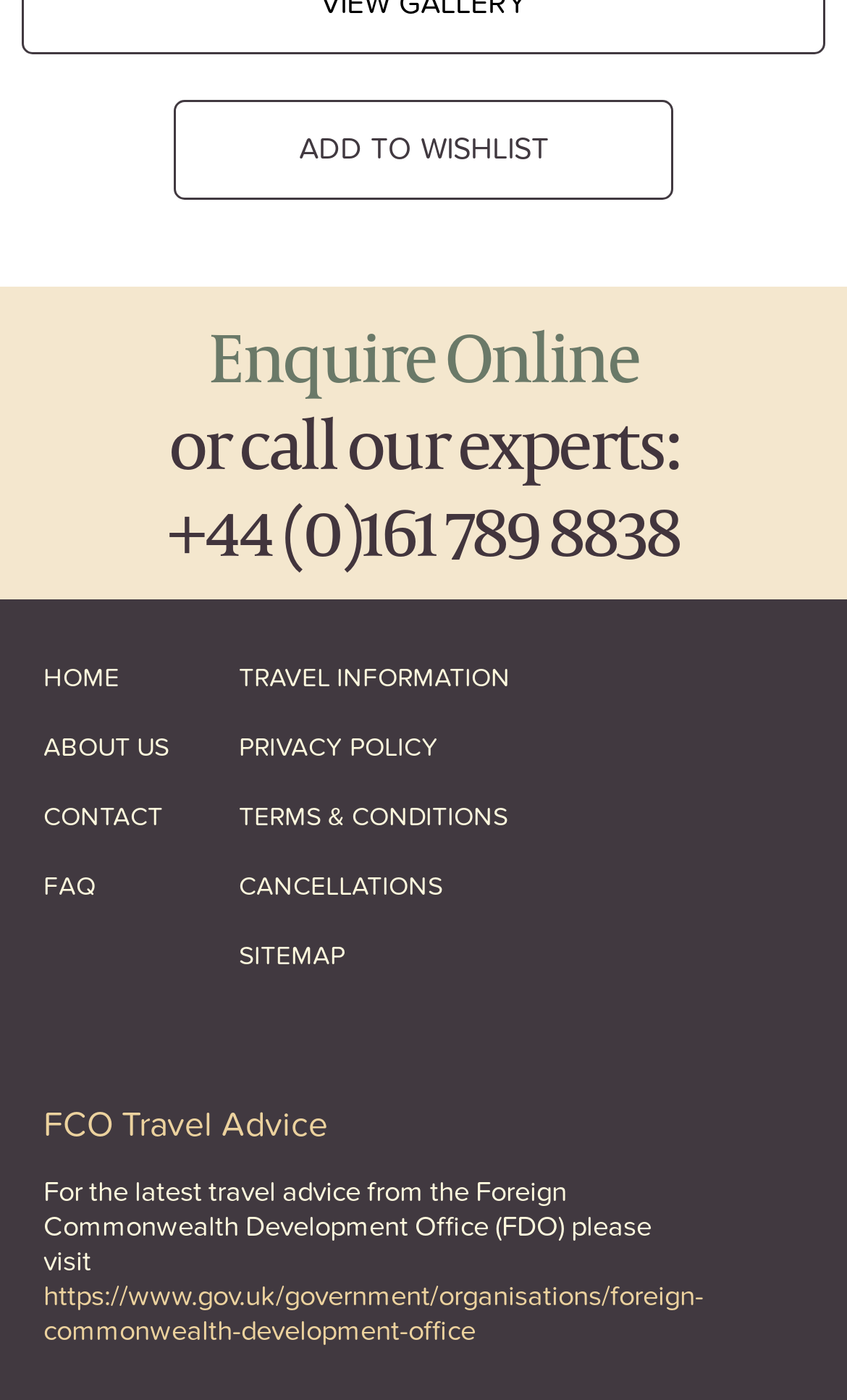What is the URL of the FCO travel advice website?
Please answer the question with a single word or phrase, referencing the image.

https://www.gov.uk/government/organisations/foreign-commonwealth-development-office